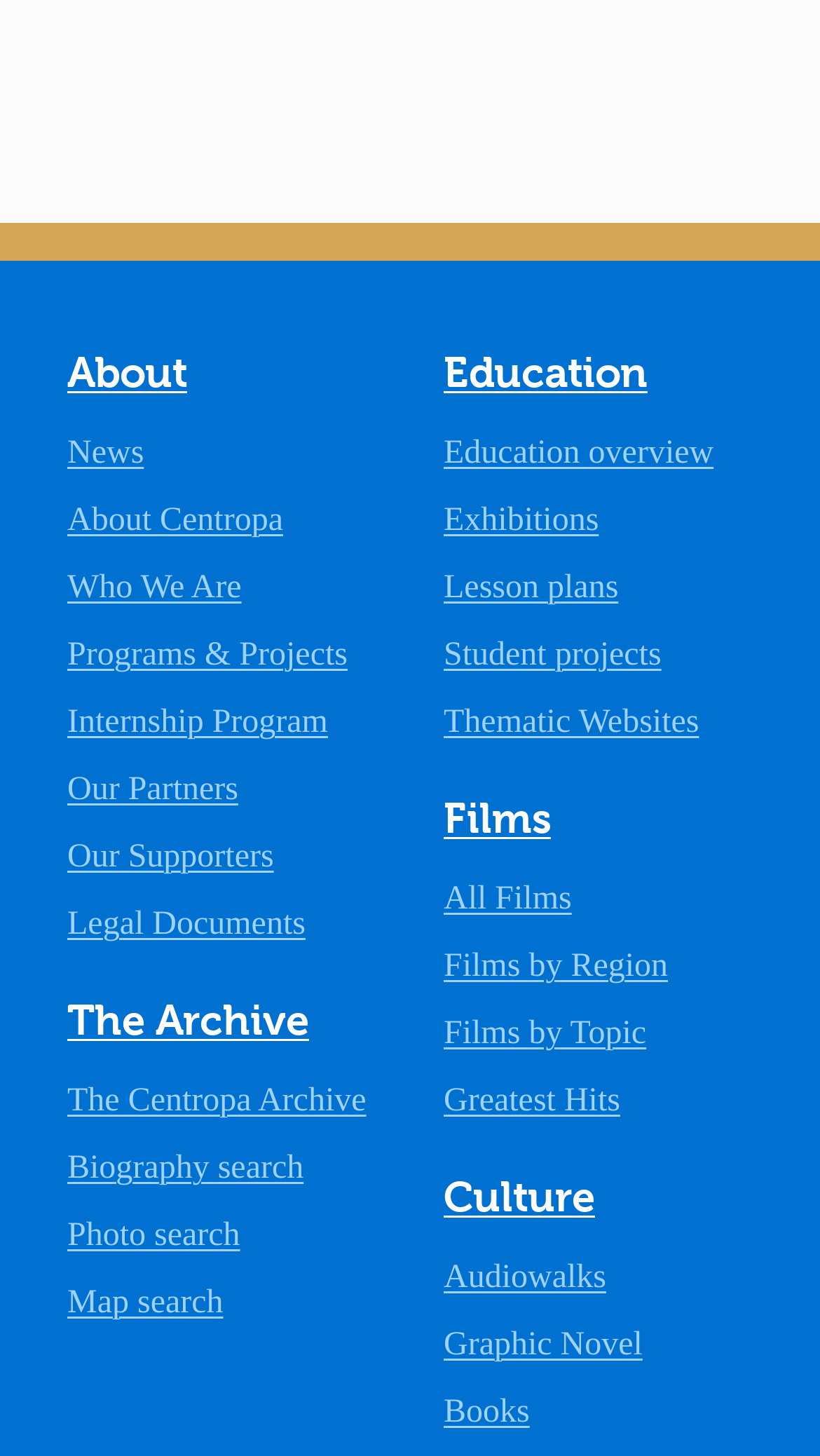Please identify the bounding box coordinates of the clickable area that will fulfill the following instruction: "Watch All Films". The coordinates should be in the format of four float numbers between 0 and 1, i.e., [left, top, right, bottom].

[0.541, 0.87, 0.697, 0.895]